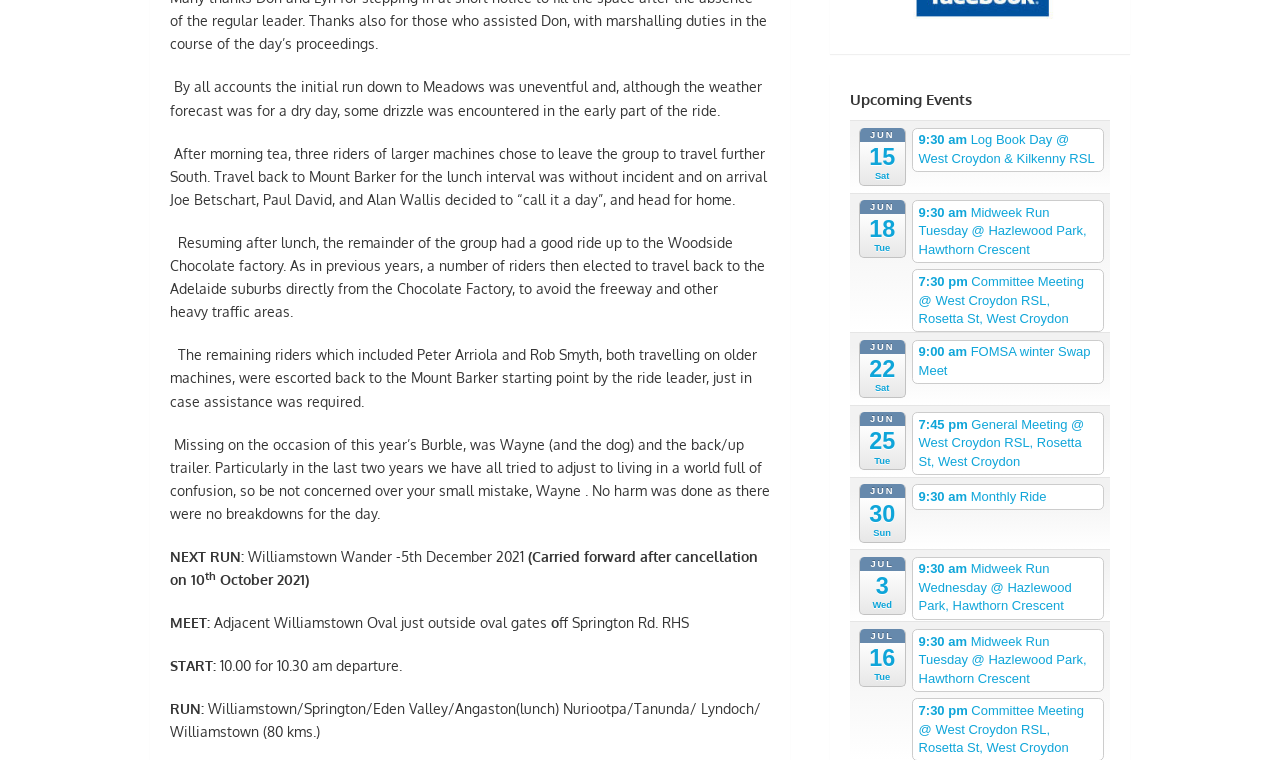What is the next run event?
Based on the image, give a one-word or short phrase answer.

Williamstown Wander